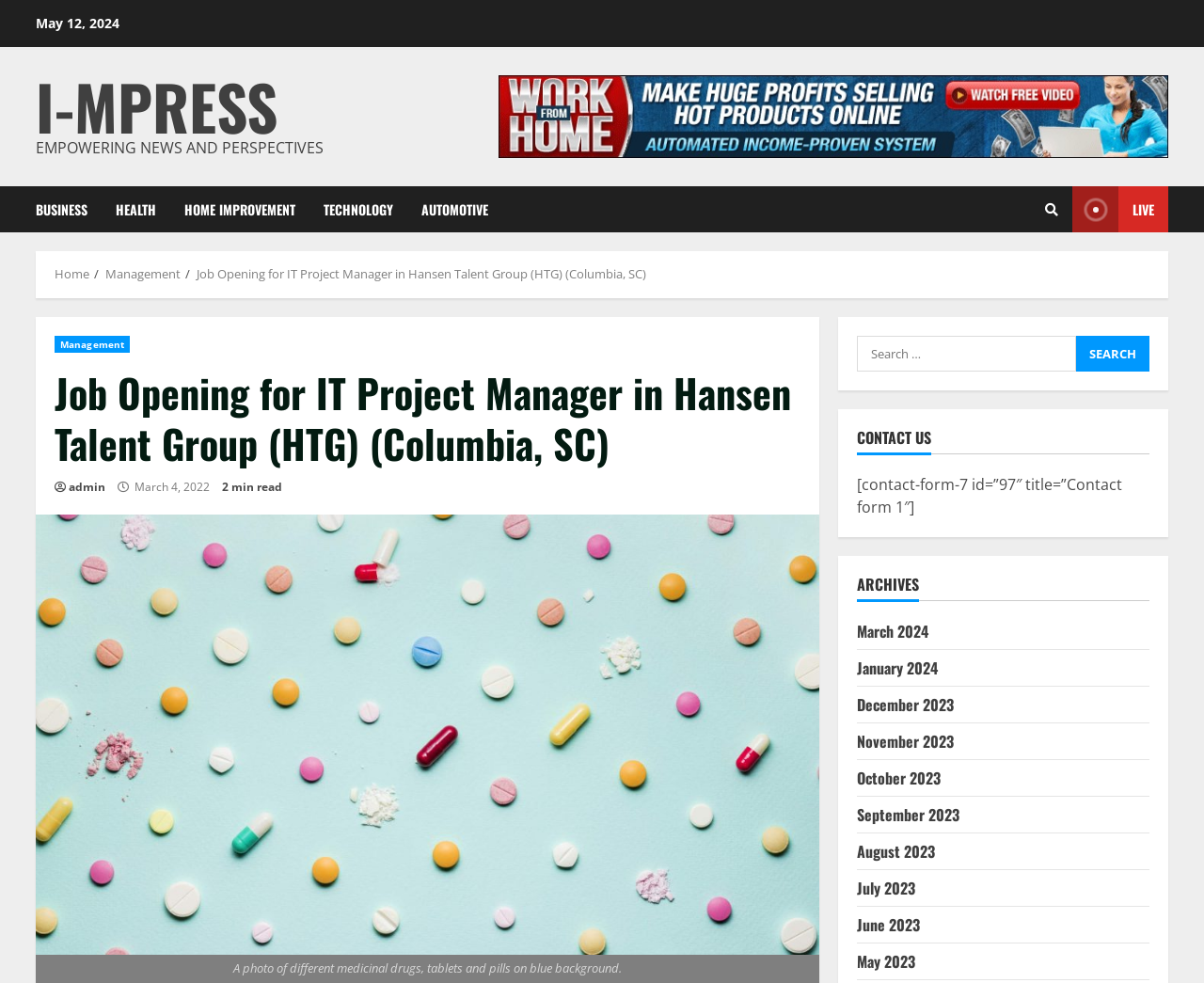How many months are listed in the archives section?
Look at the screenshot and give a one-word or phrase answer.

10